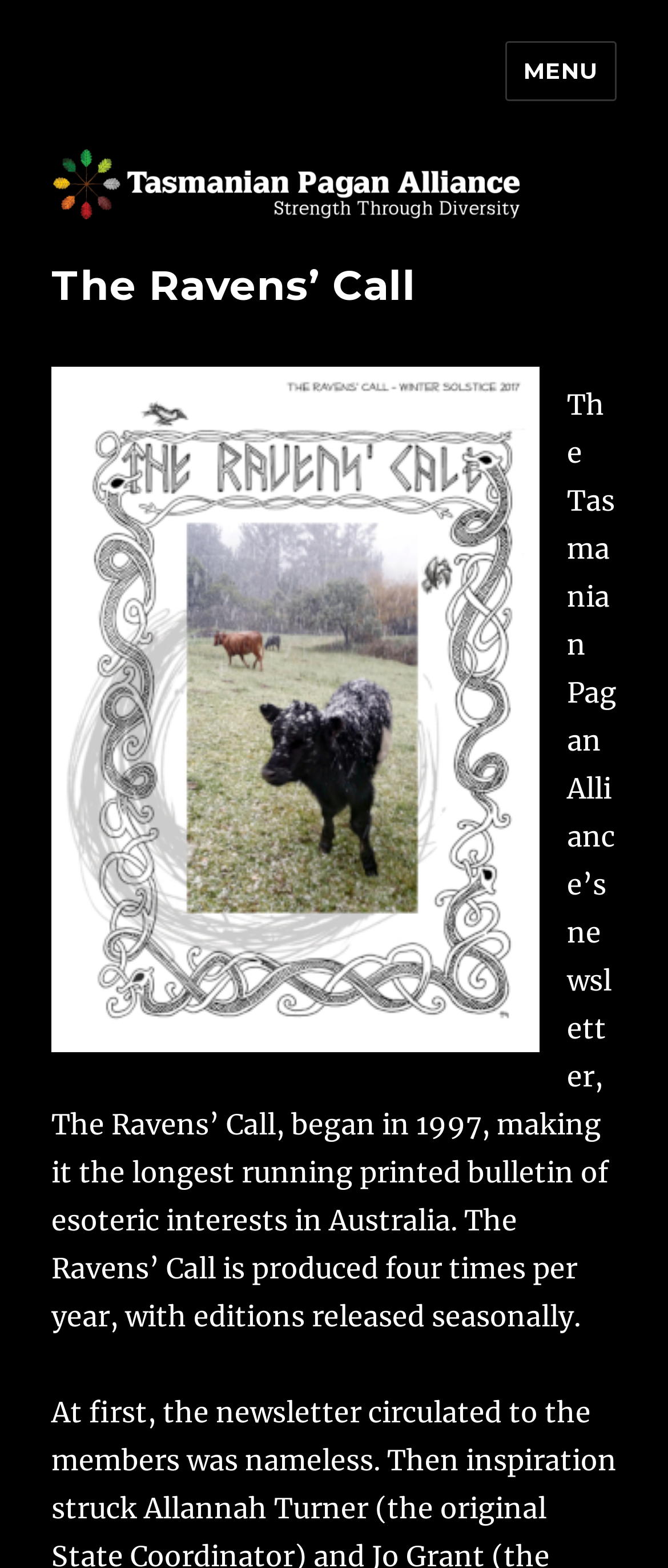Please find the bounding box coordinates (top-left x, top-left y, bottom-right x, bottom-right y) in the screenshot for the UI element described as follows: Tasmanian Pagan Alliance

[0.077, 0.045, 0.913, 0.076]